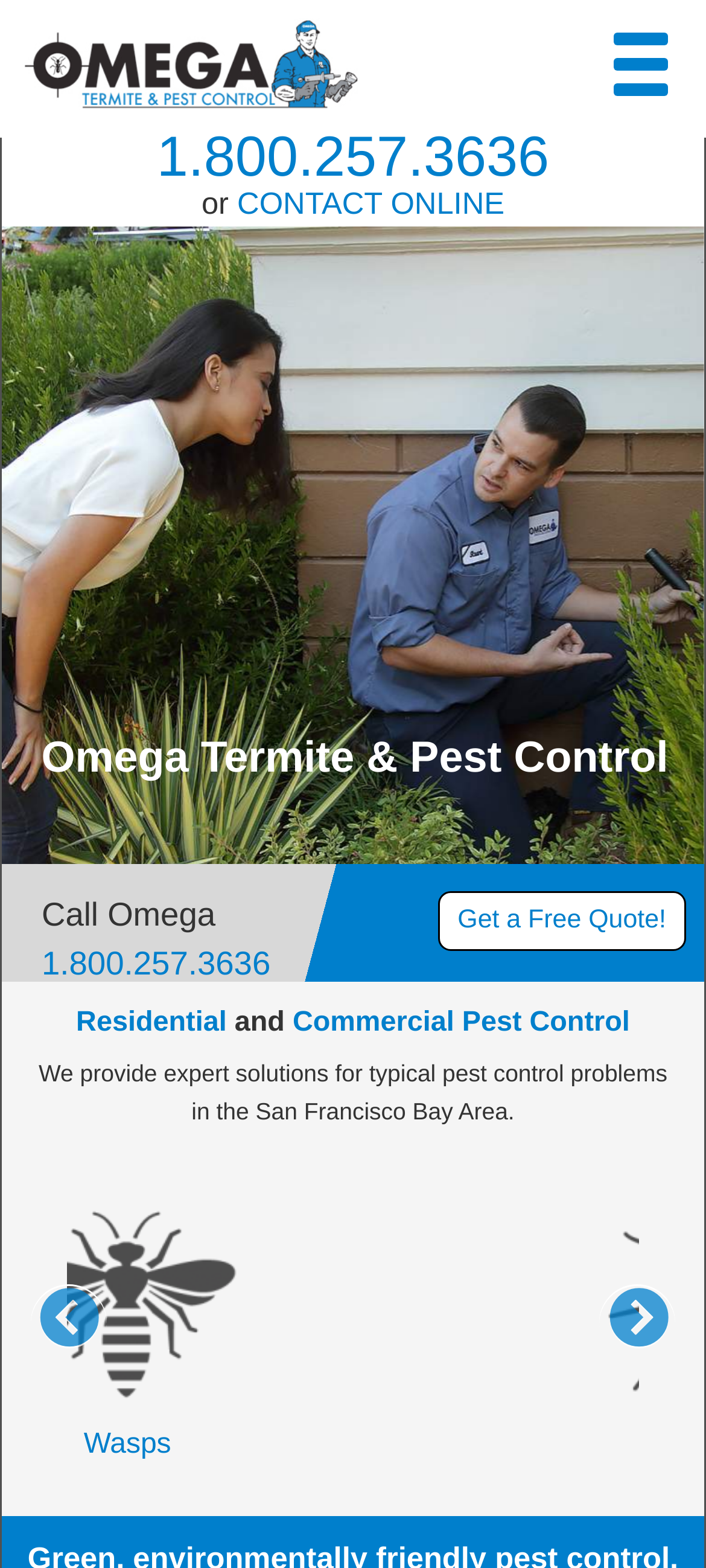Find the bounding box coordinates of the area that needs to be clicked in order to achieve the following instruction: "Get a free quote". The coordinates should be specified as four float numbers between 0 and 1, i.e., [left, top, right, bottom].

[0.62, 0.569, 0.972, 0.607]